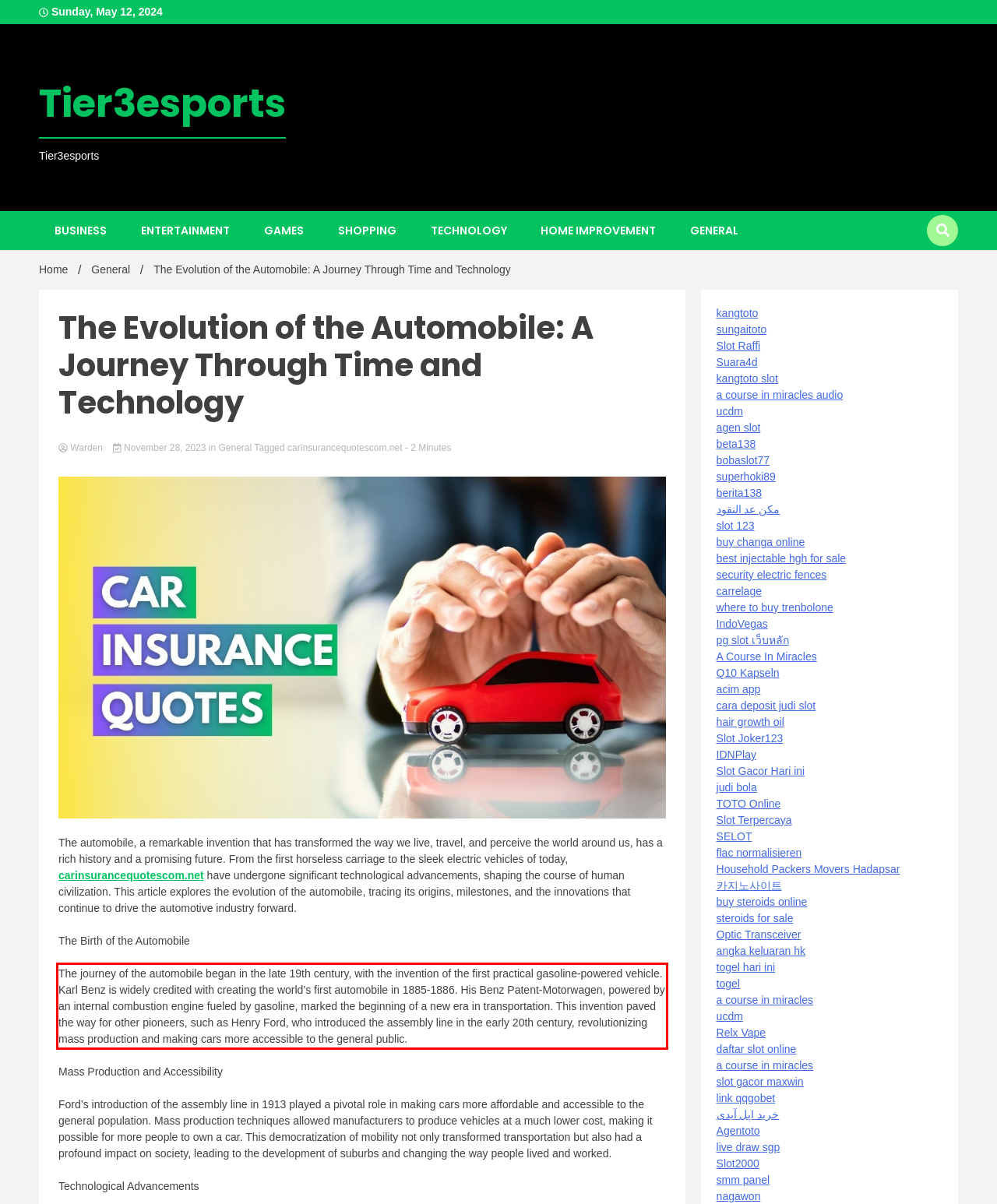You are given a webpage screenshot with a red bounding box around a UI element. Extract and generate the text inside this red bounding box.

The journey of the automobile began in the late 19th century, with the invention of the first practical gasoline-powered vehicle. Karl Benz is widely credited with creating the world’s first automobile in 1885-1886. His Benz Patent-Motorwagen, powered by an internal combustion engine fueled by gasoline, marked the beginning of a new era in transportation. This invention paved the way for other pioneers, such as Henry Ford, who introduced the assembly line in the early 20th century, revolutionizing mass production and making cars more accessible to the general public.